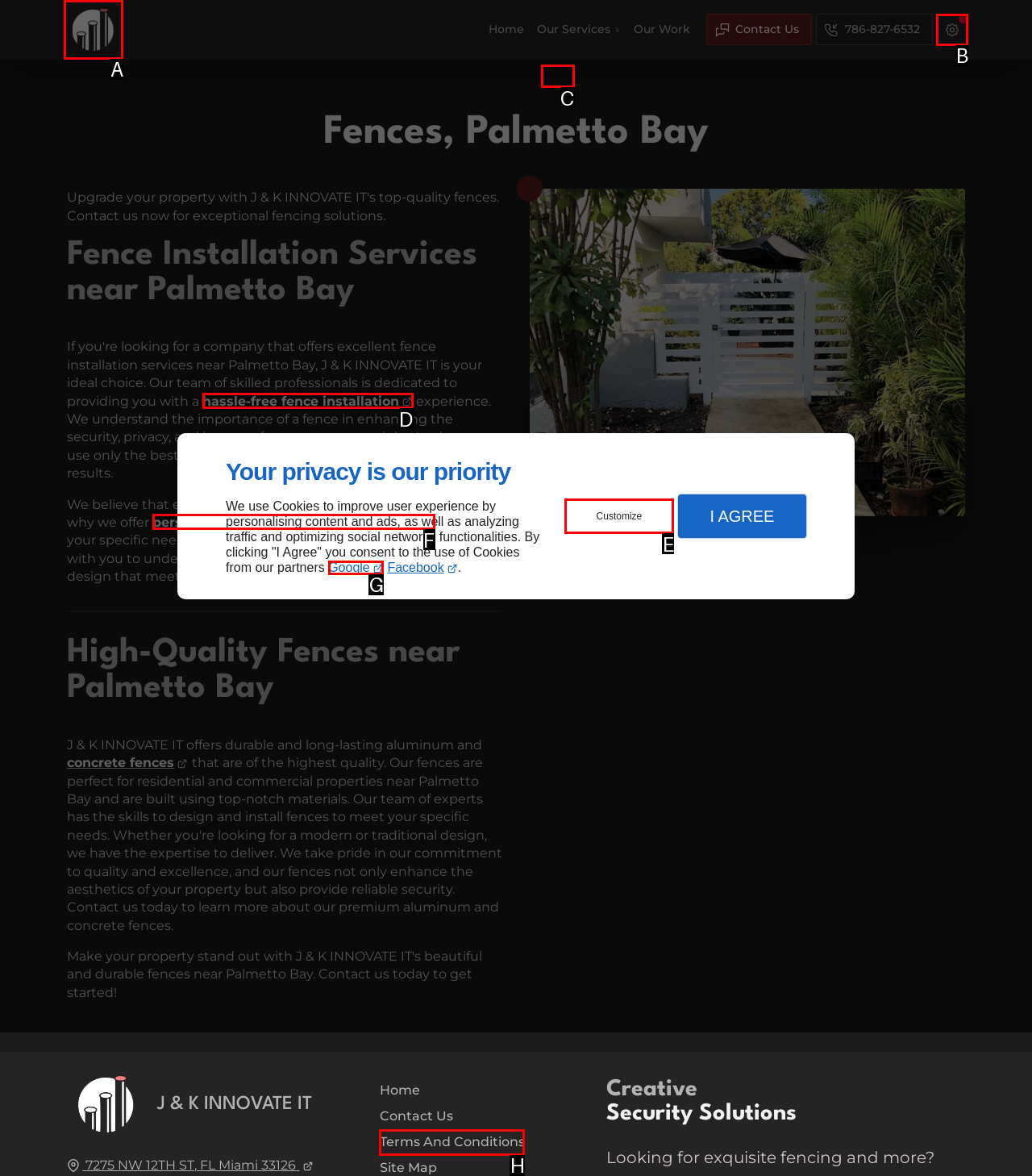For the task: Click the Customize button, identify the HTML element to click.
Provide the letter corresponding to the right choice from the given options.

E